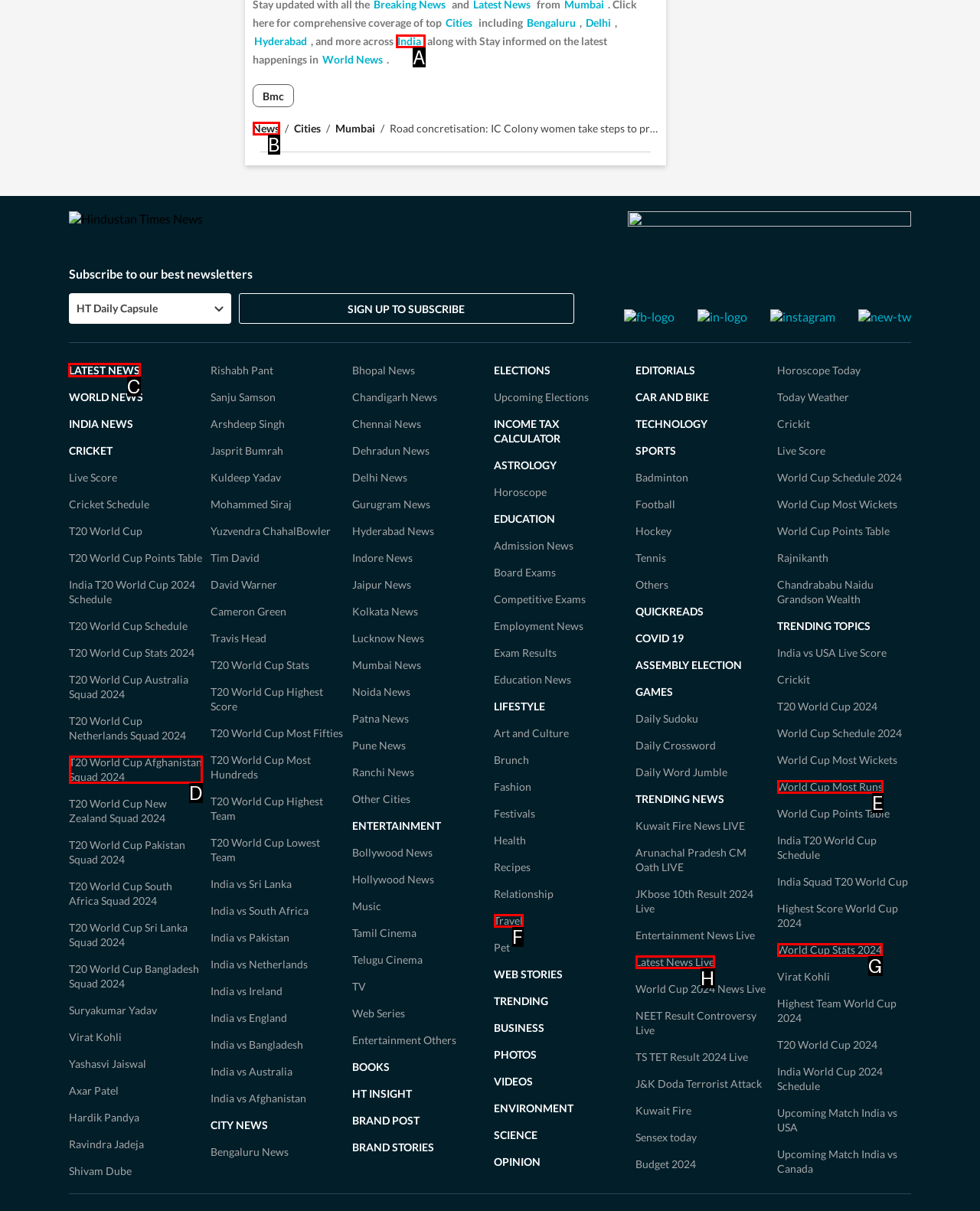Identify the HTML element to click to fulfill this task: Check the latest cricket news
Answer with the letter from the given choices.

C